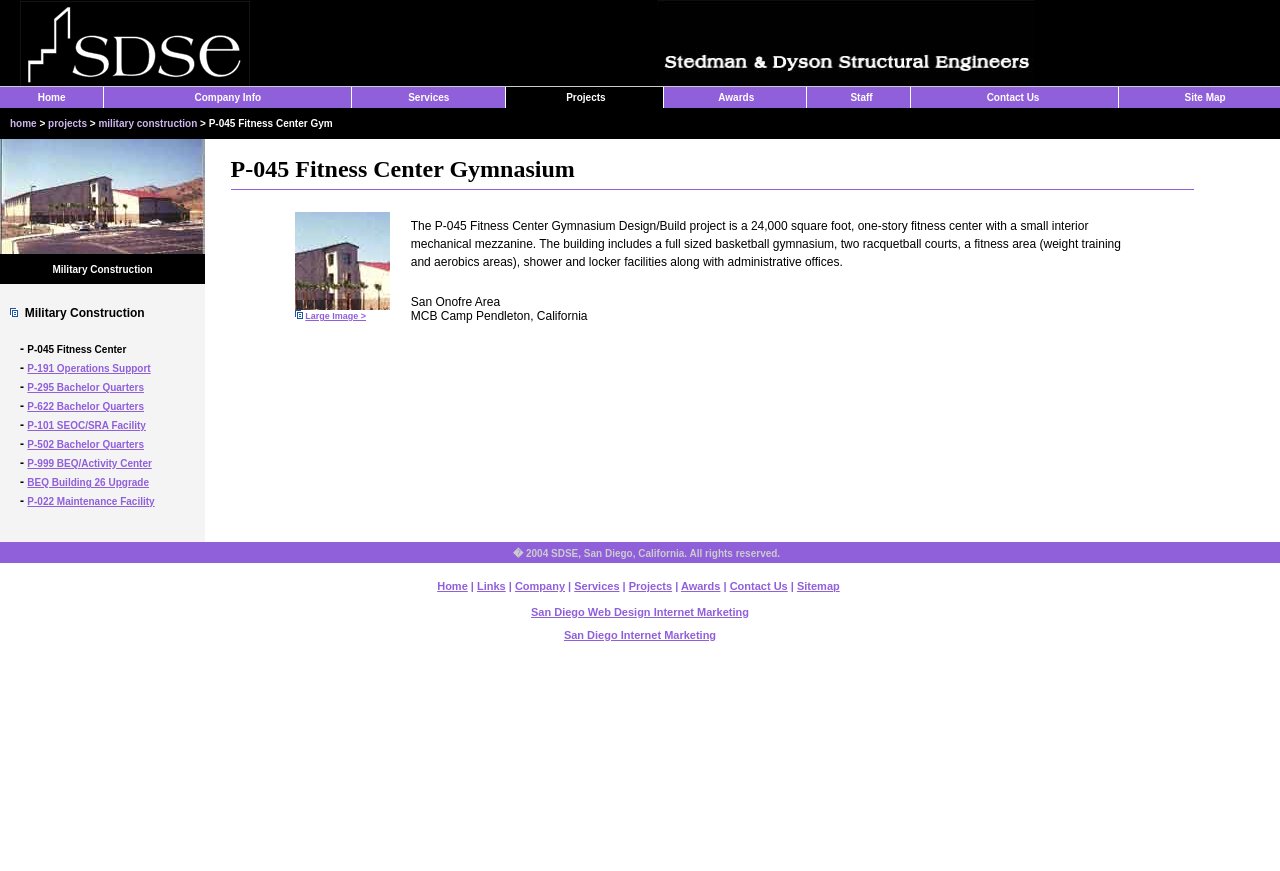Give a short answer to this question using one word or a phrase:
How many links are in the top navigation bar?

9